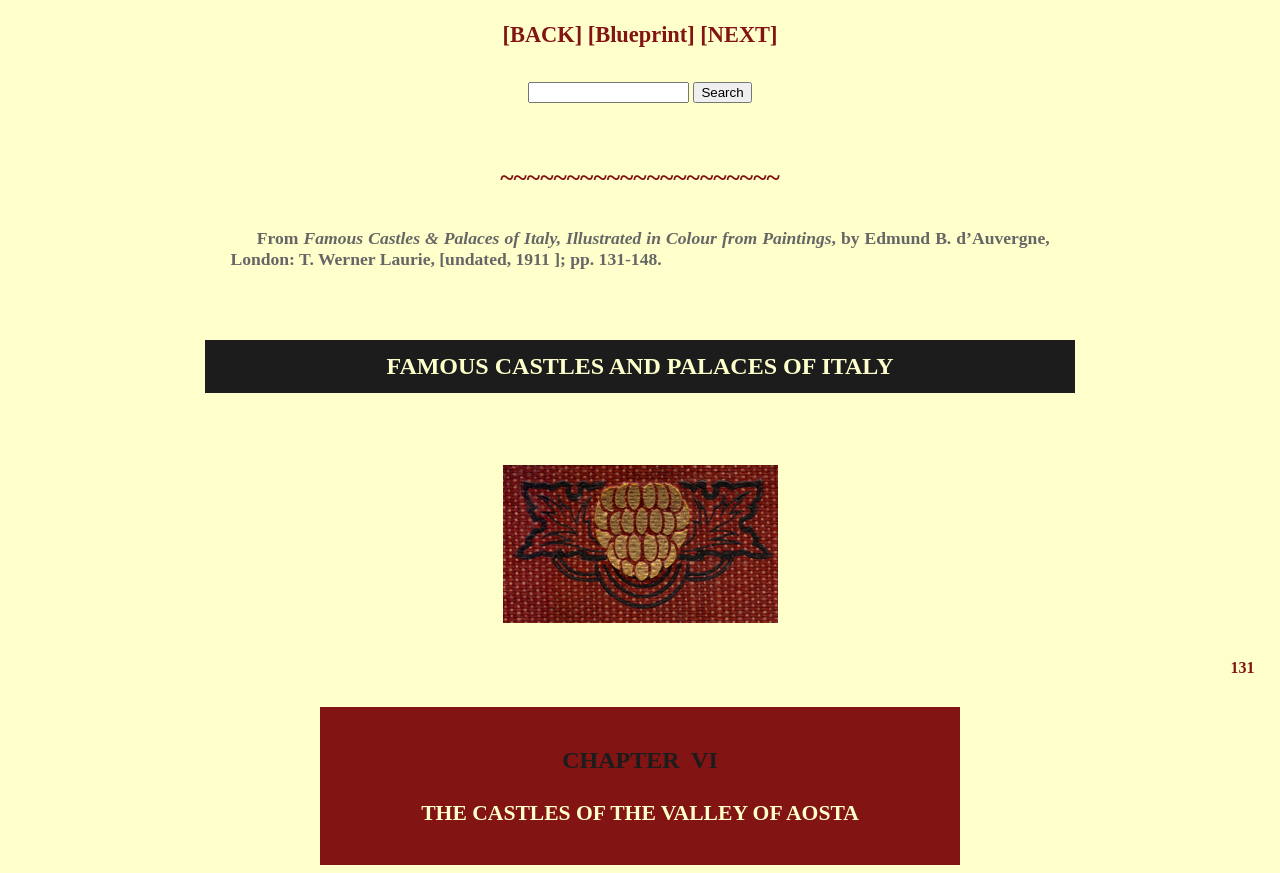From the webpage screenshot, identify the region described by name="p". Provide the bounding box coordinates as (top-left x, top-left y, bottom-right x, bottom-right y), with each value being a floating point number between 0 and 1.

[0.413, 0.094, 0.539, 0.118]